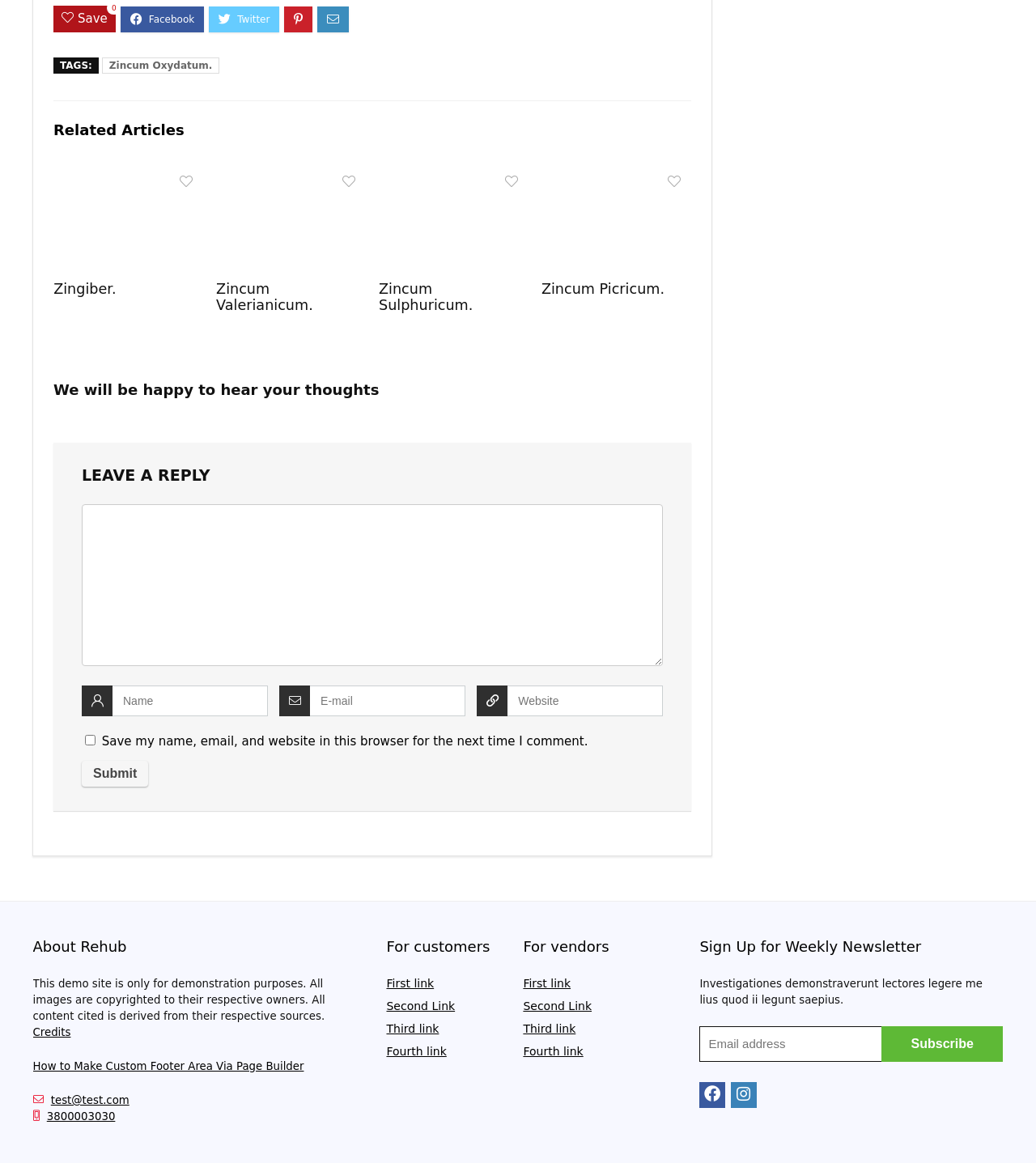Highlight the bounding box coordinates of the element you need to click to perform the following instruction: "Leave a reply."

[0.079, 0.402, 0.64, 0.416]